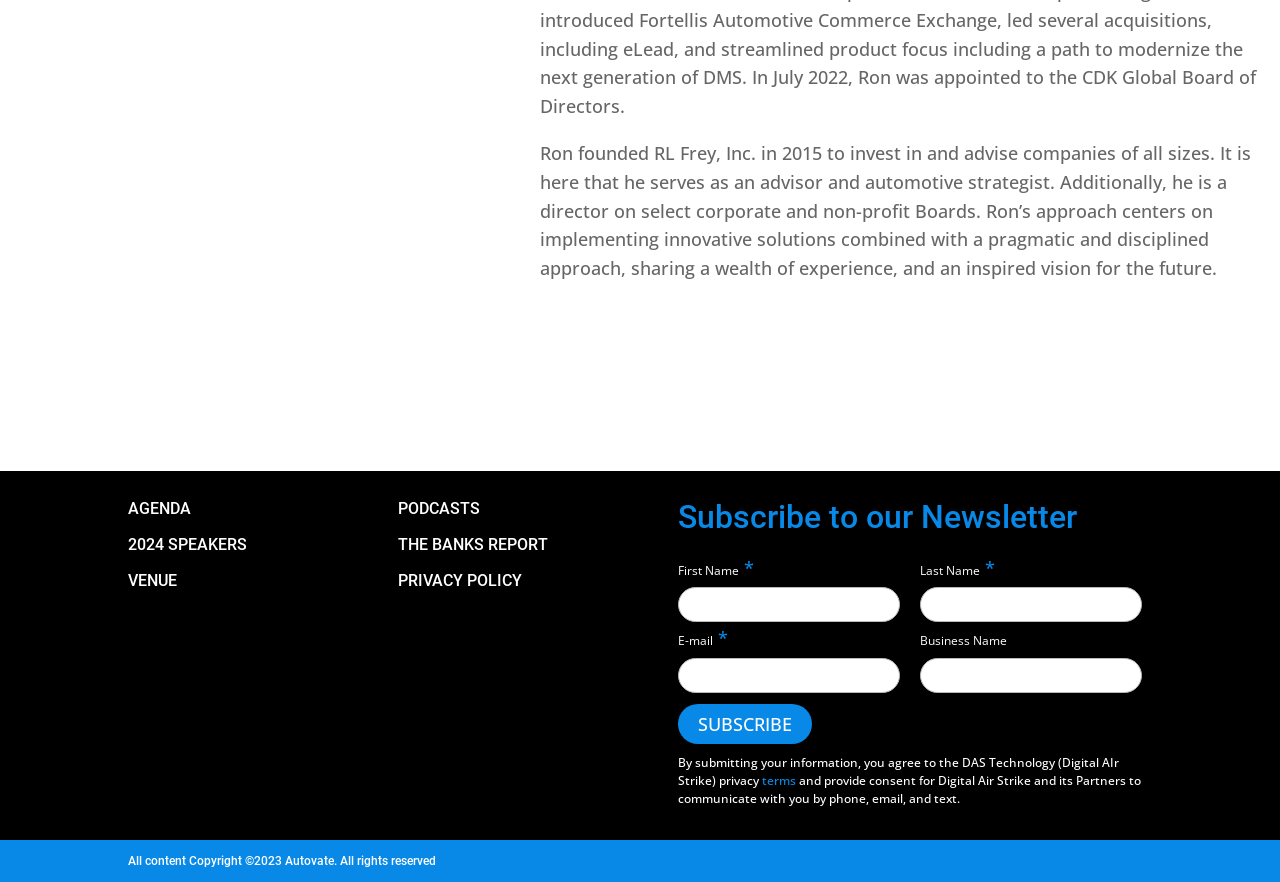Please identify the coordinates of the bounding box that should be clicked to fulfill this instruction: "Read about Ron's approach".

[0.422, 0.16, 0.977, 0.318]